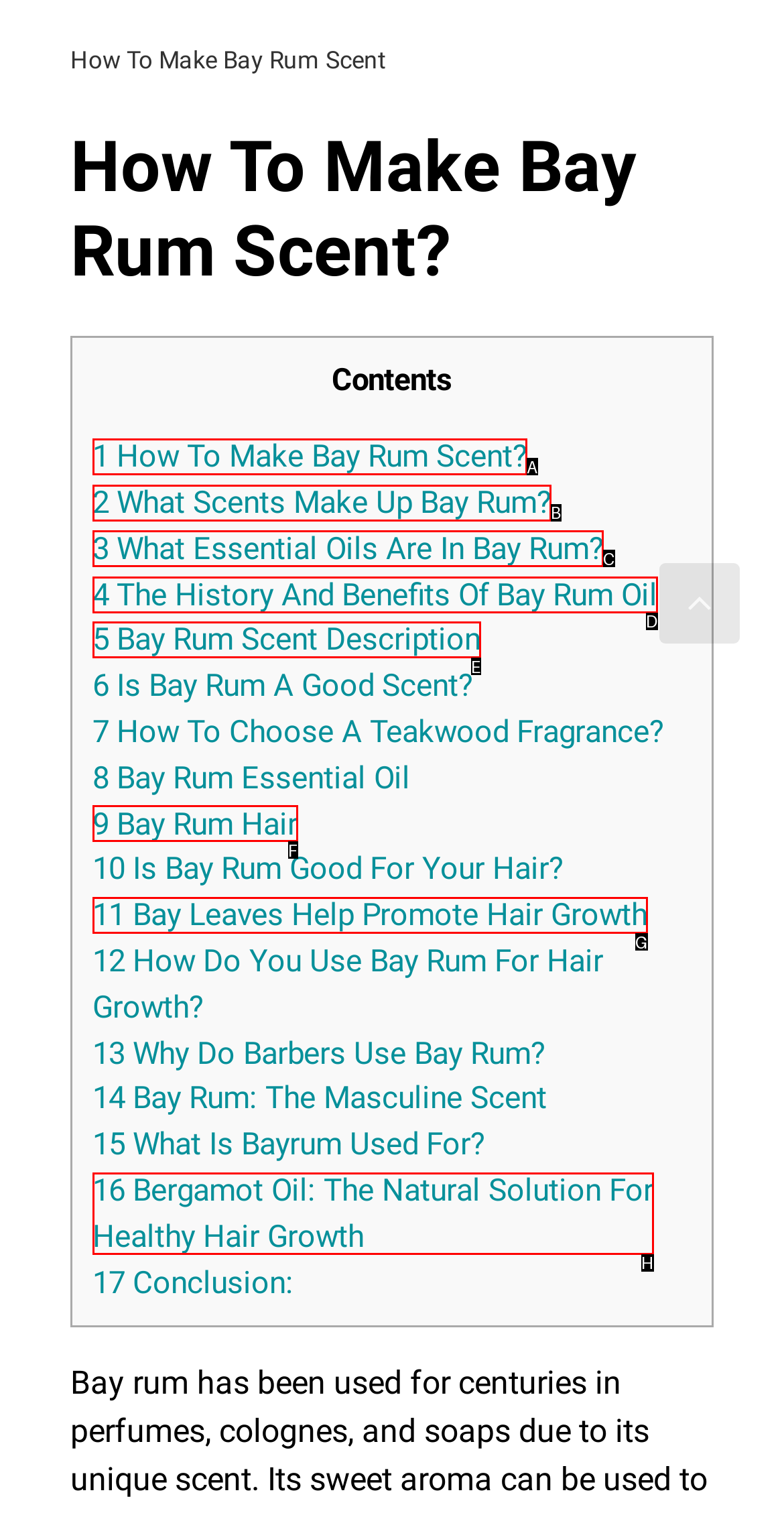Point out the letter of the HTML element you should click on to execute the task: Click on 'Bay Rum Scent Description'
Reply with the letter from the given options.

E